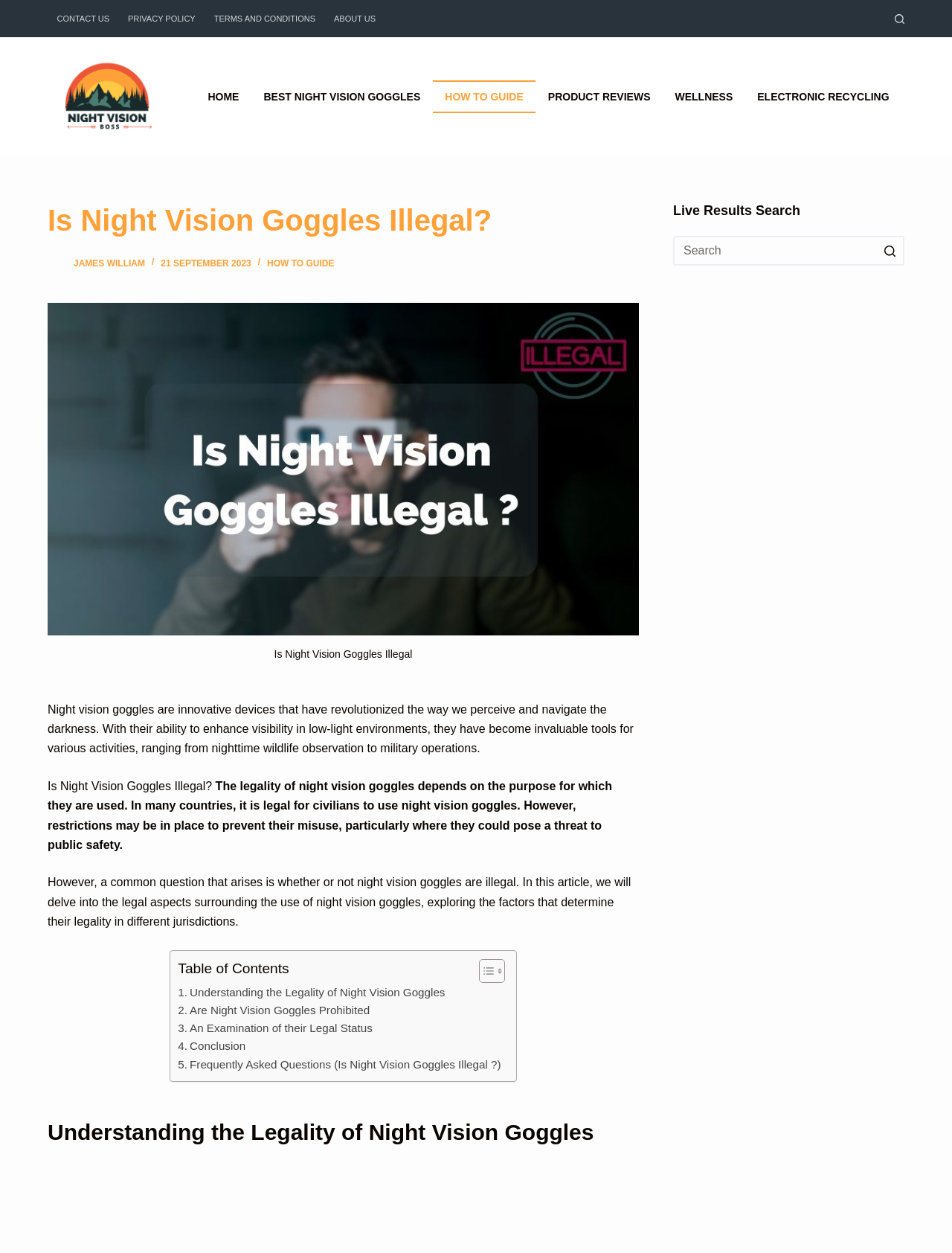Using the details from the image, please elaborate on the following question: What is the main theme of the website?

The website's navigation menu has links to topics such as 'BEST NIGHT VISION GOGGLES', 'HOW TO GUIDE', and 'PRODUCT REVIEWS', suggesting that the main theme of the website is night vision and related products.